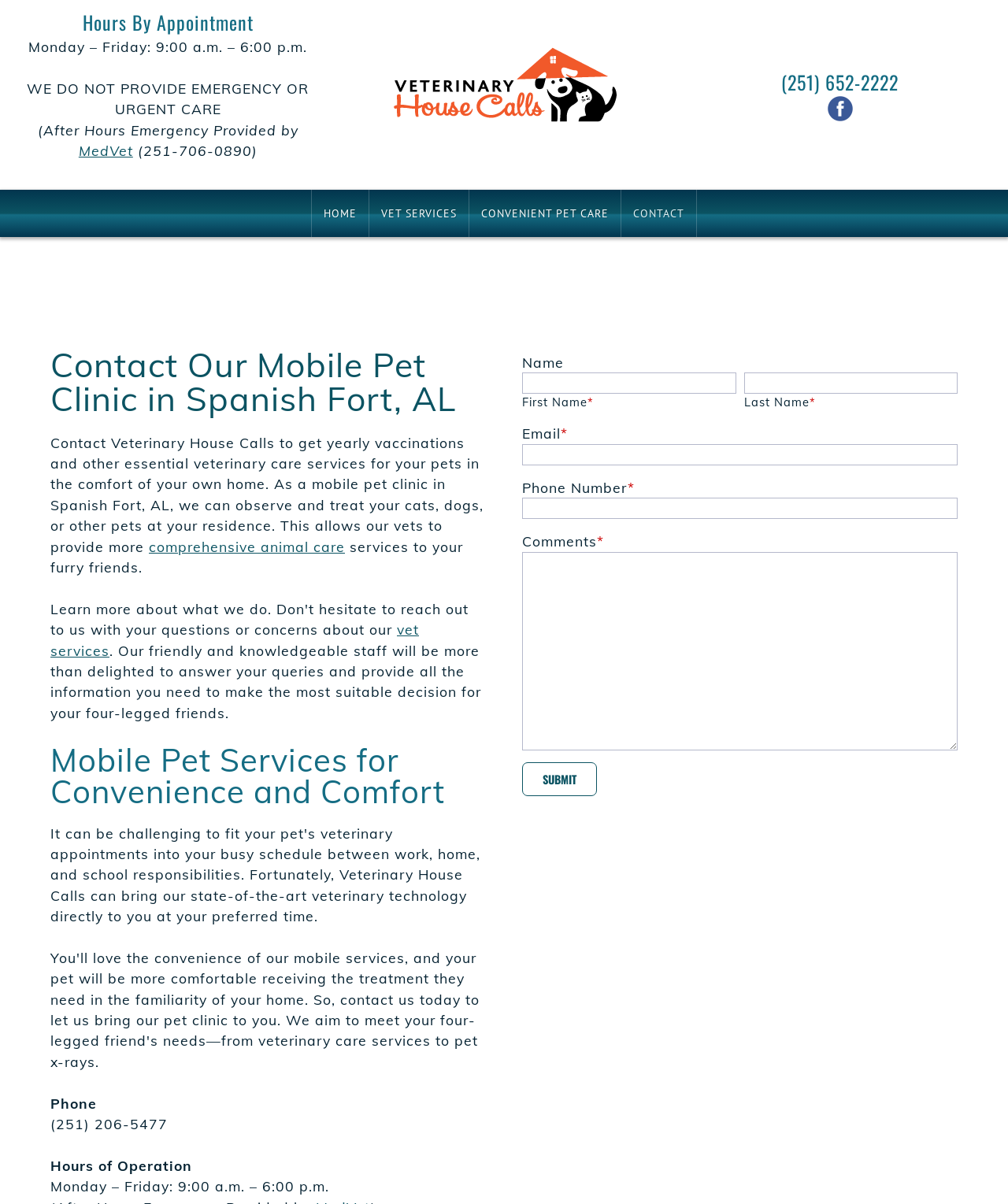Reply to the question below using a single word or brief phrase:
What is the link to the pet clinic's Facebook page?

Facebook Icon